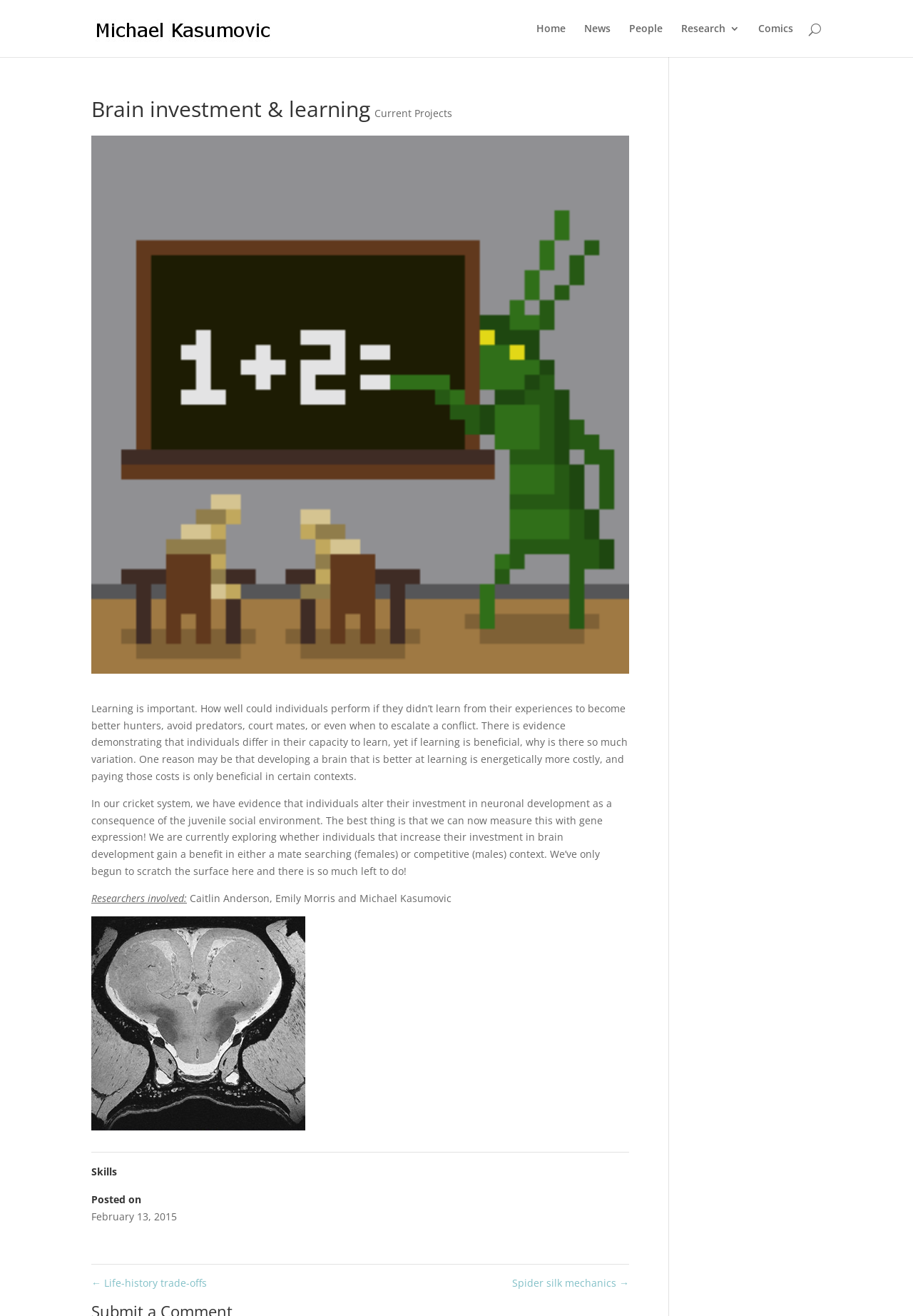Reply to the question with a single word or phrase:
What is the date of the article?

February 13, 2015